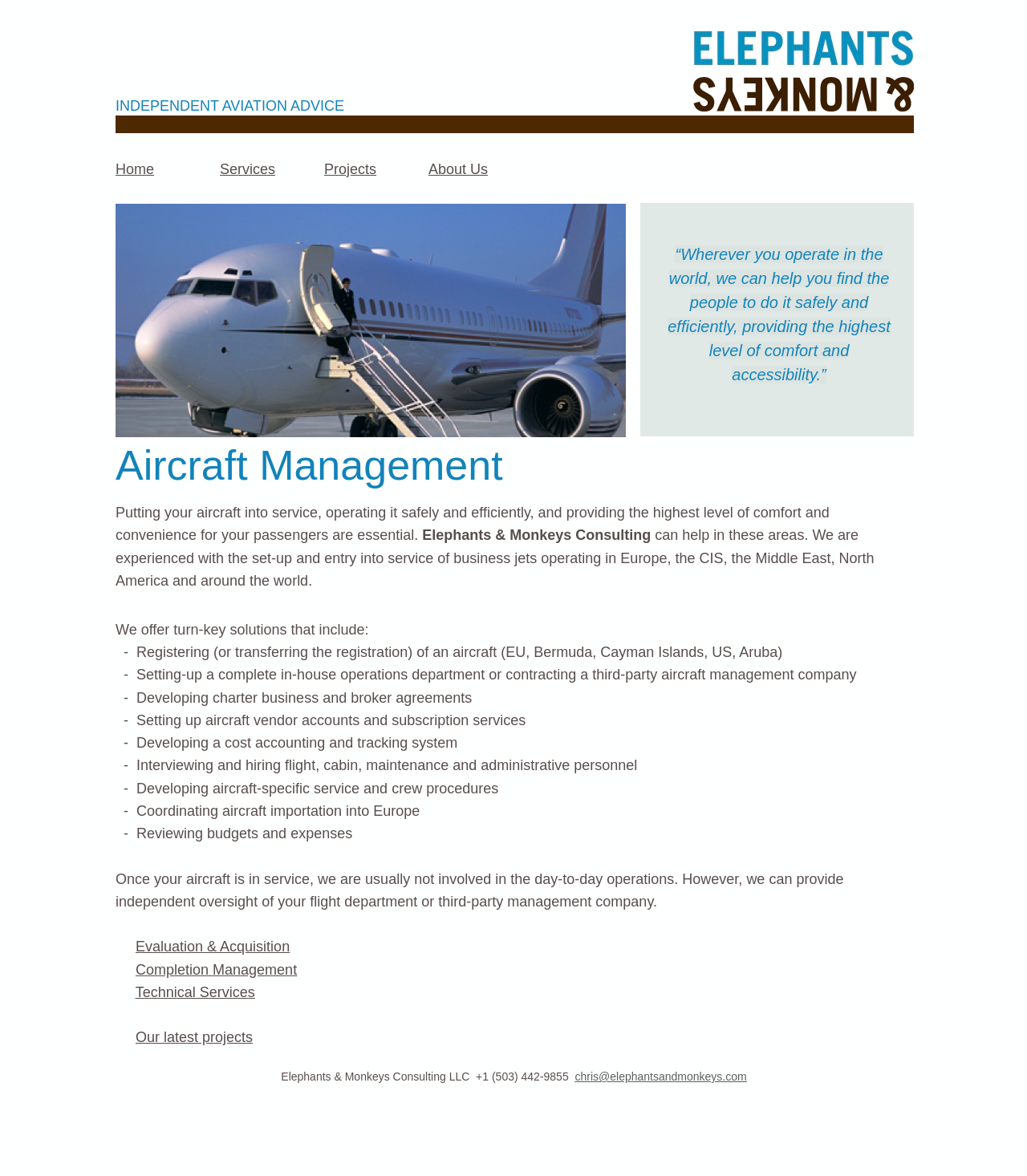Find and indicate the bounding box coordinates of the region you should select to follow the given instruction: "Click on the 'Evaluation & Acquisition' link".

[0.132, 0.798, 0.282, 0.812]